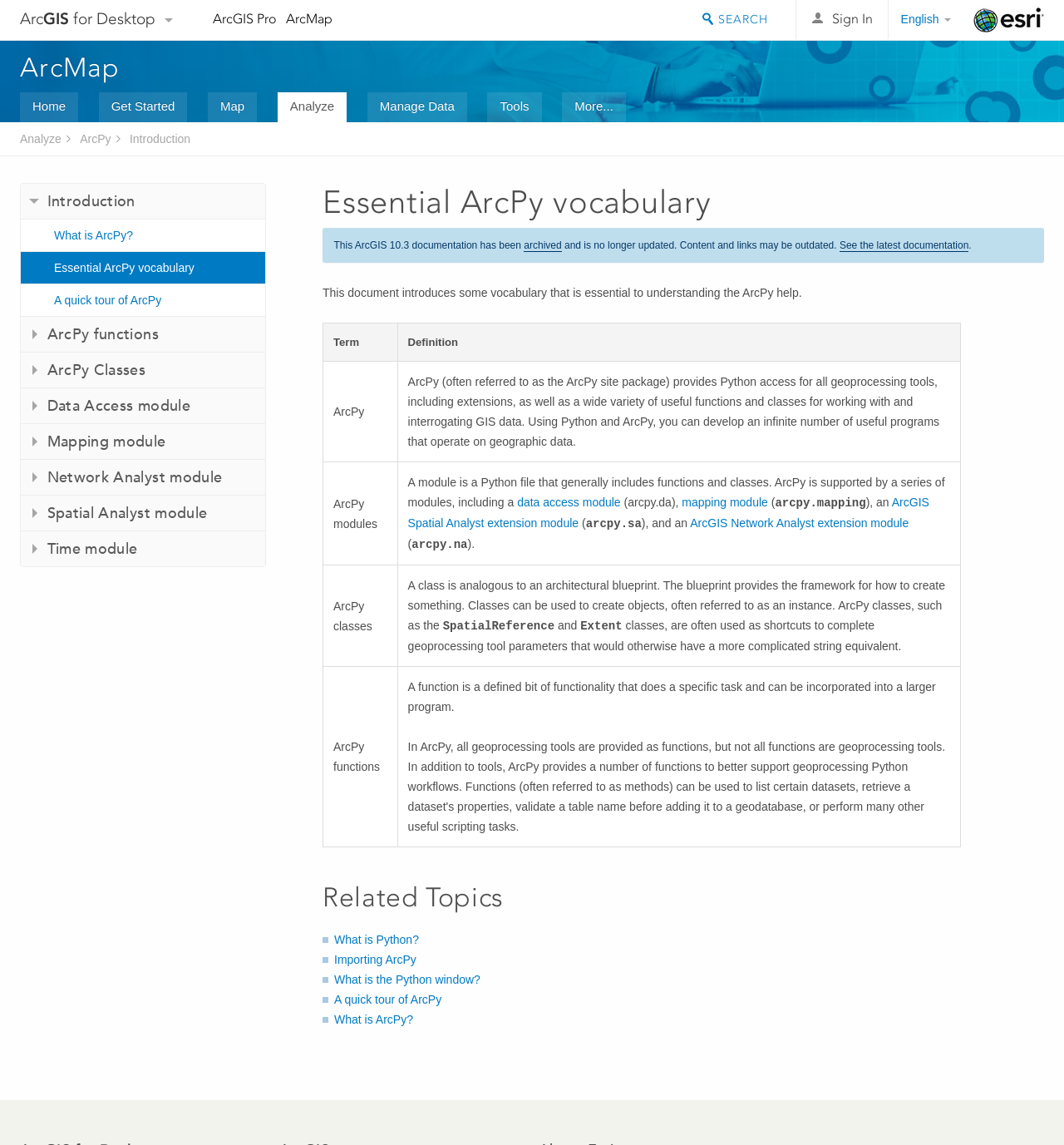What is the difference between a module and a class in ArcPy?
Refer to the image and provide a detailed answer to the question.

I understood the difference between a module and a class in ArcPy by reading the definitions of ArcPy modules and classes on the webpage. A module is a Python file that generally includes functions and classes, whereas a class is analogous to an architectural blueprint that provides the framework for how to create something.